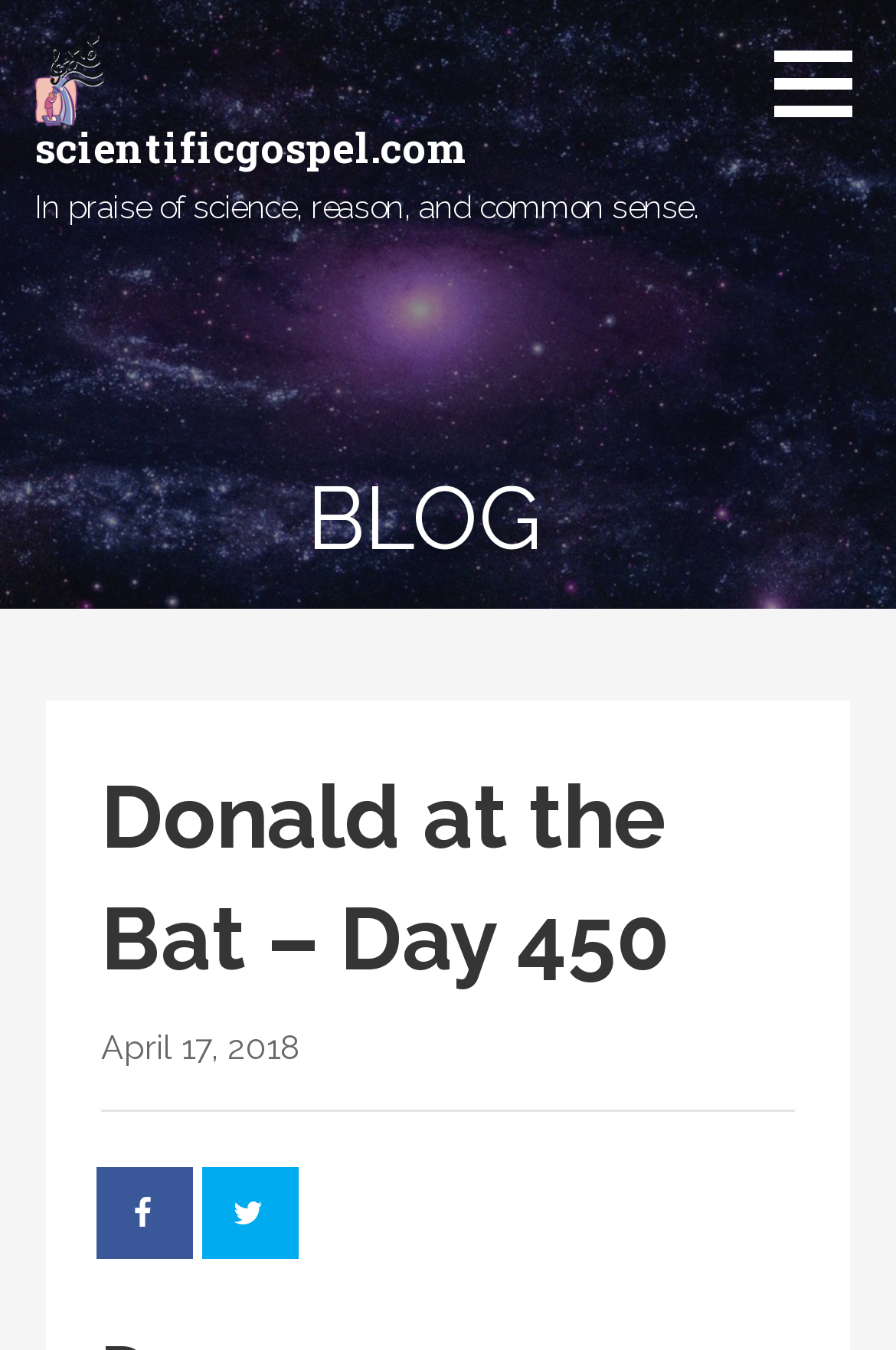Please reply to the following question using a single word or phrase: 
What is the topic of the blog post?

Donald at the Bat